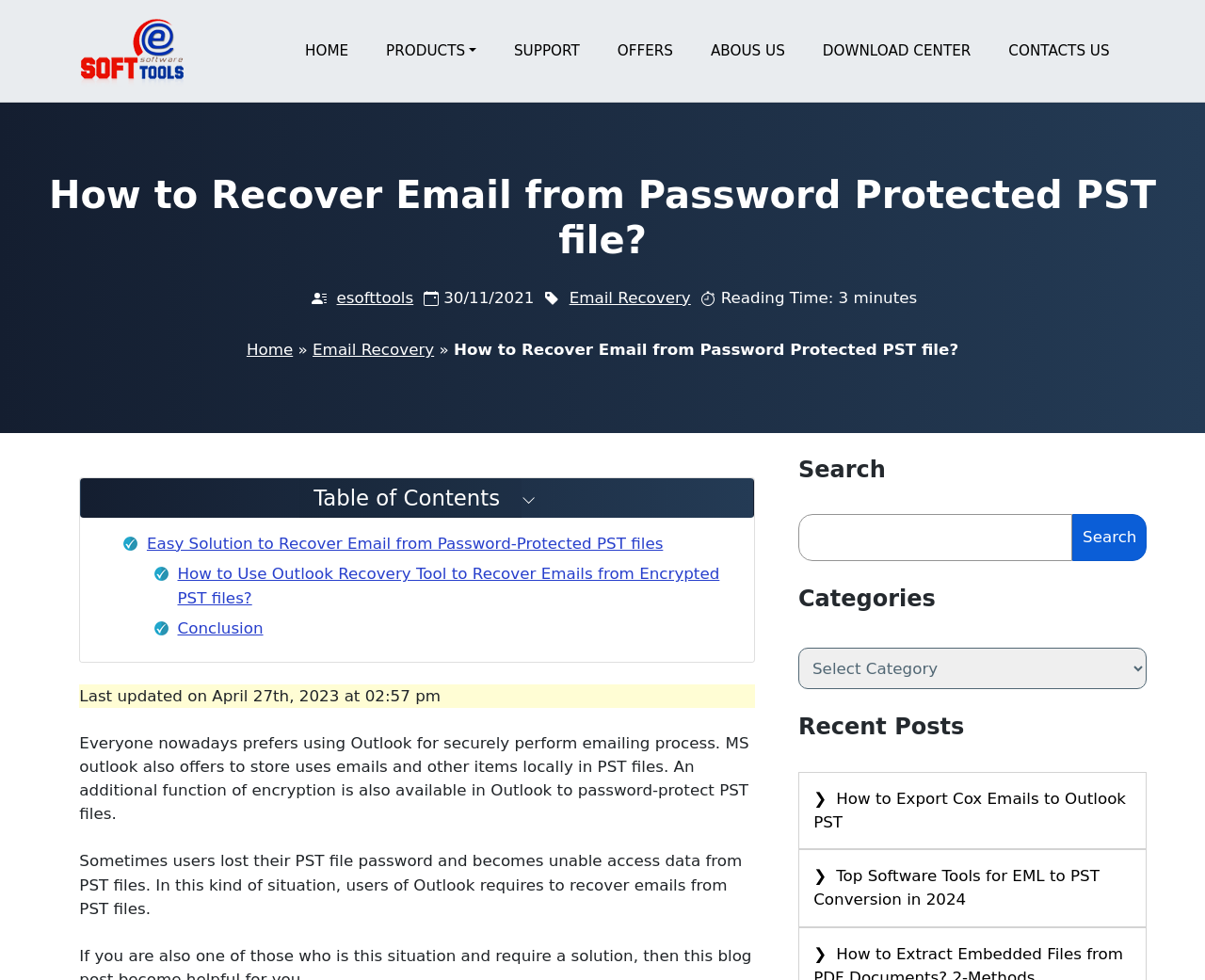Extract the main heading text from the webpage.

How to Recover Email from Password Protected PST file?